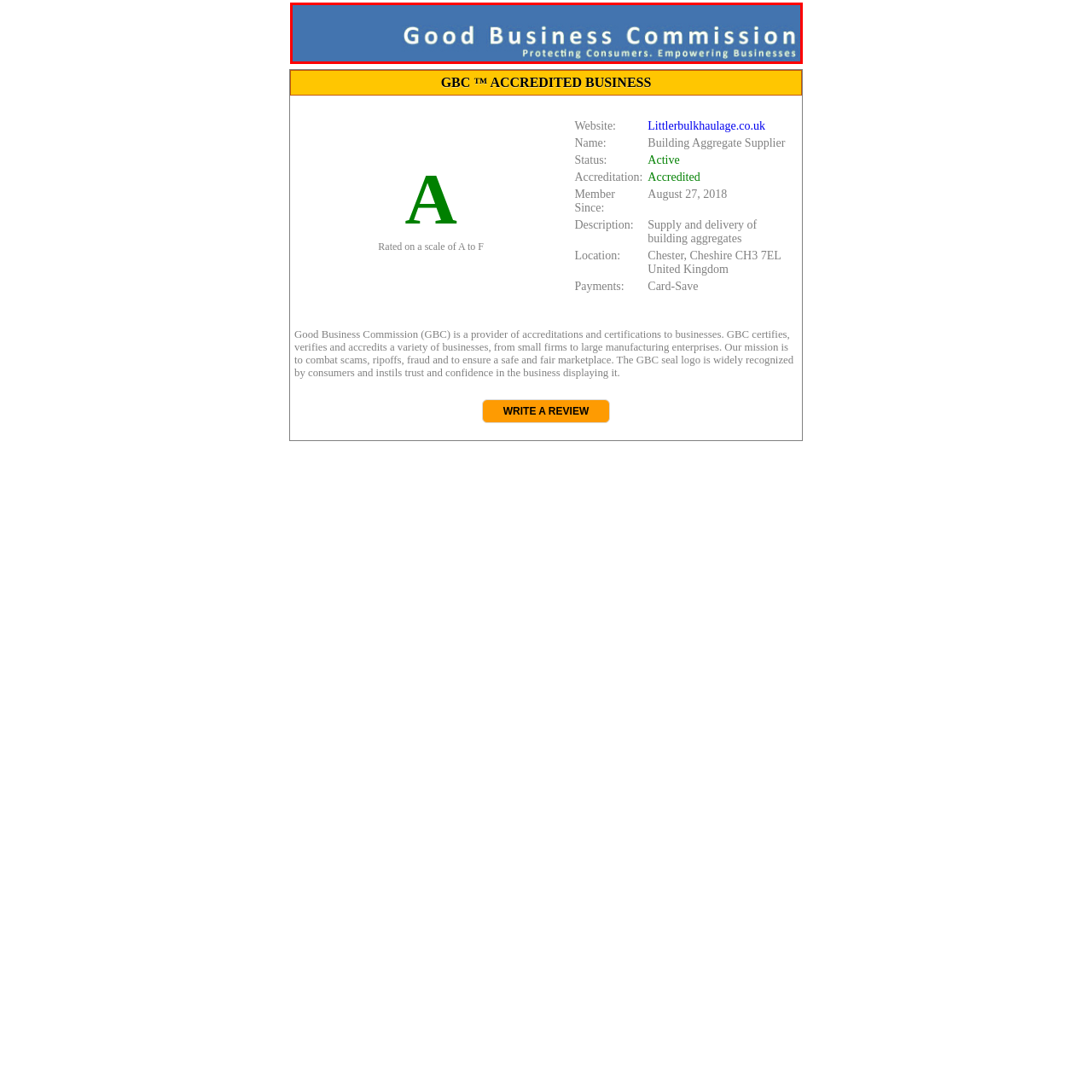Describe fully the image that is contained within the red bounding box.

The image prominently features the logo and slogan of the Good Business Commission (GBC), set against a calming blue background. The bold white text states "Good Business Commission," conveying a sense of authority and trust. Beneath the title, a subtitle reads "Protecting Consumers. Empowering Businesses," highlighting the organization’s mission to enhance consumer protection while supporting businesses. This visual representation emphasizes the GBC's commitment to fostering a safe marketplace, promoting transparency, and countering fraudulent practices among businesses.